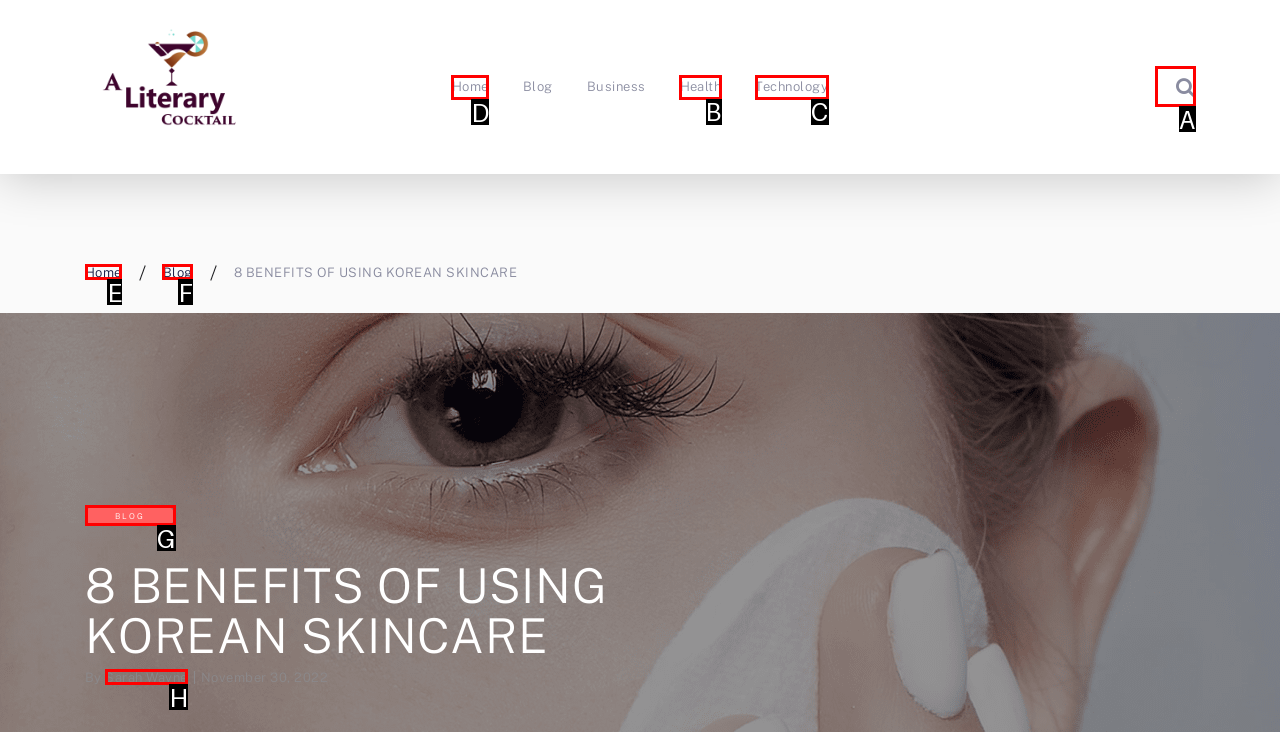Identify the HTML element to select in order to accomplish the following task: go to home page
Reply with the letter of the chosen option from the given choices directly.

D